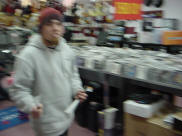Give a concise answer using one word or a phrase to the following question:
What kind of atmosphere does the image convey?

Vibrant